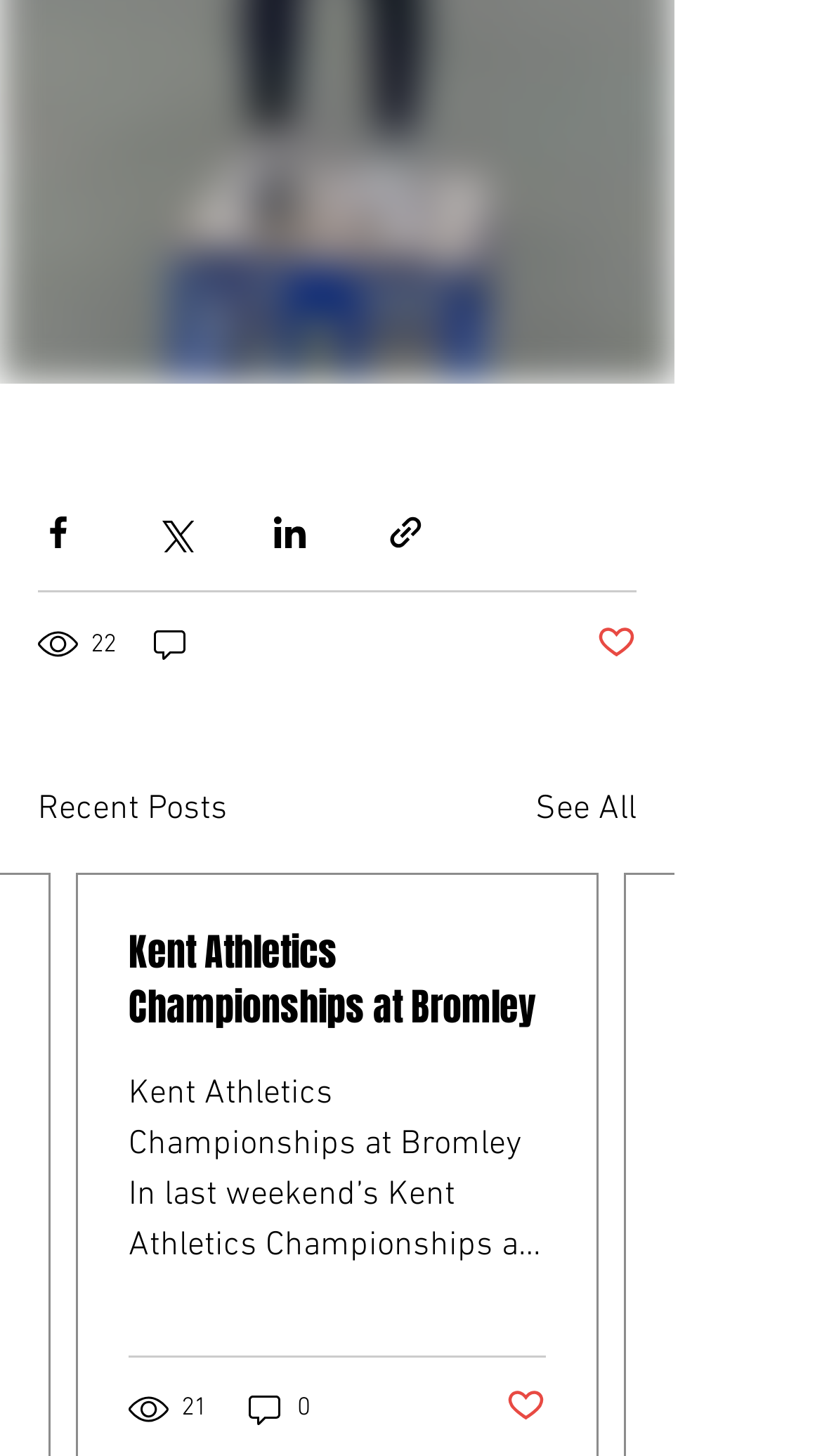Determine the bounding box coordinates of the clickable element necessary to fulfill the instruction: "Share via link". Provide the coordinates as four float numbers within the 0 to 1 range, i.e., [left, top, right, bottom].

[0.469, 0.351, 0.518, 0.379]